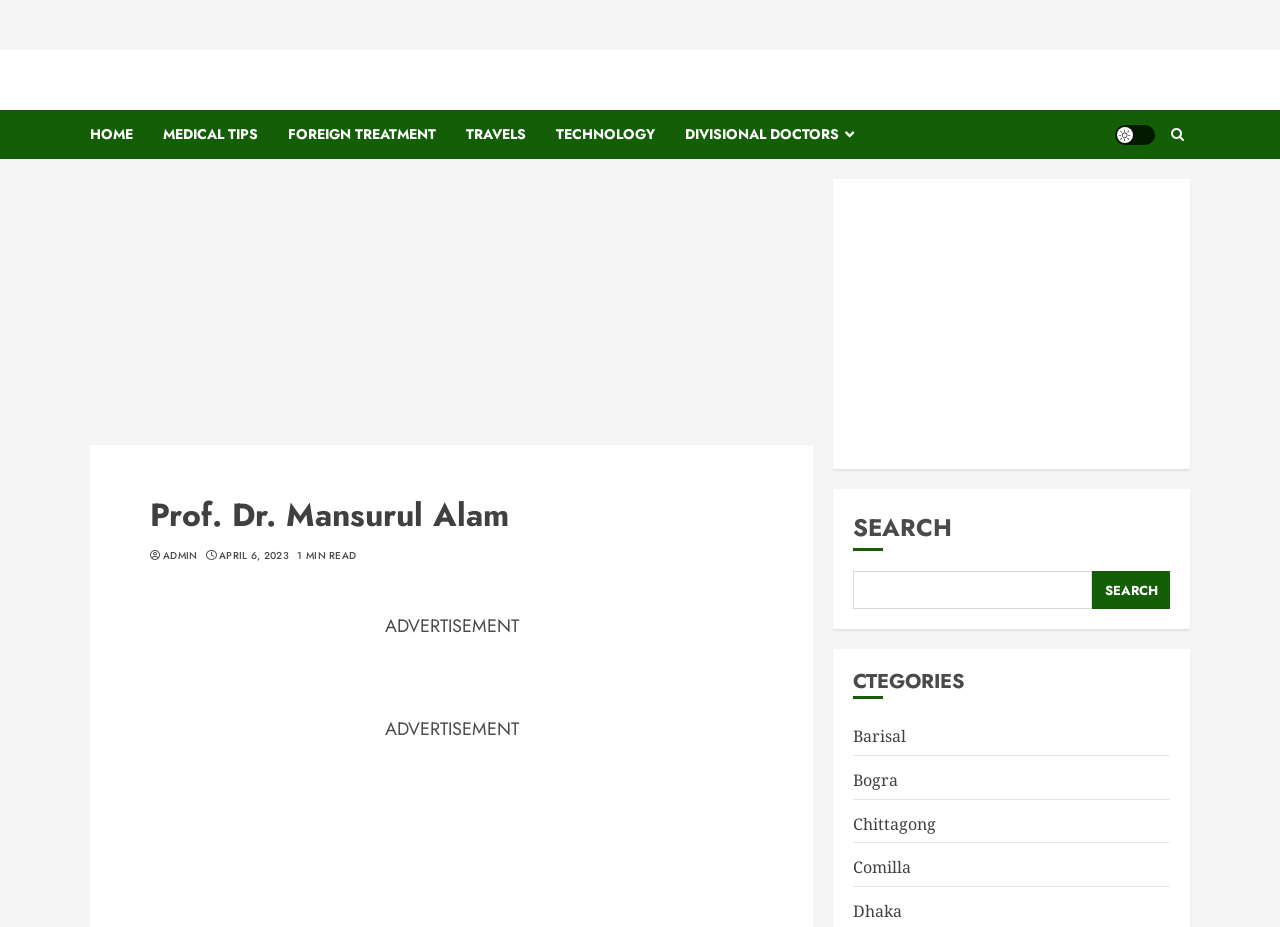Please reply to the following question using a single word or phrase: 
What is the last date mentioned on the webpage?

APRIL 6, 2023